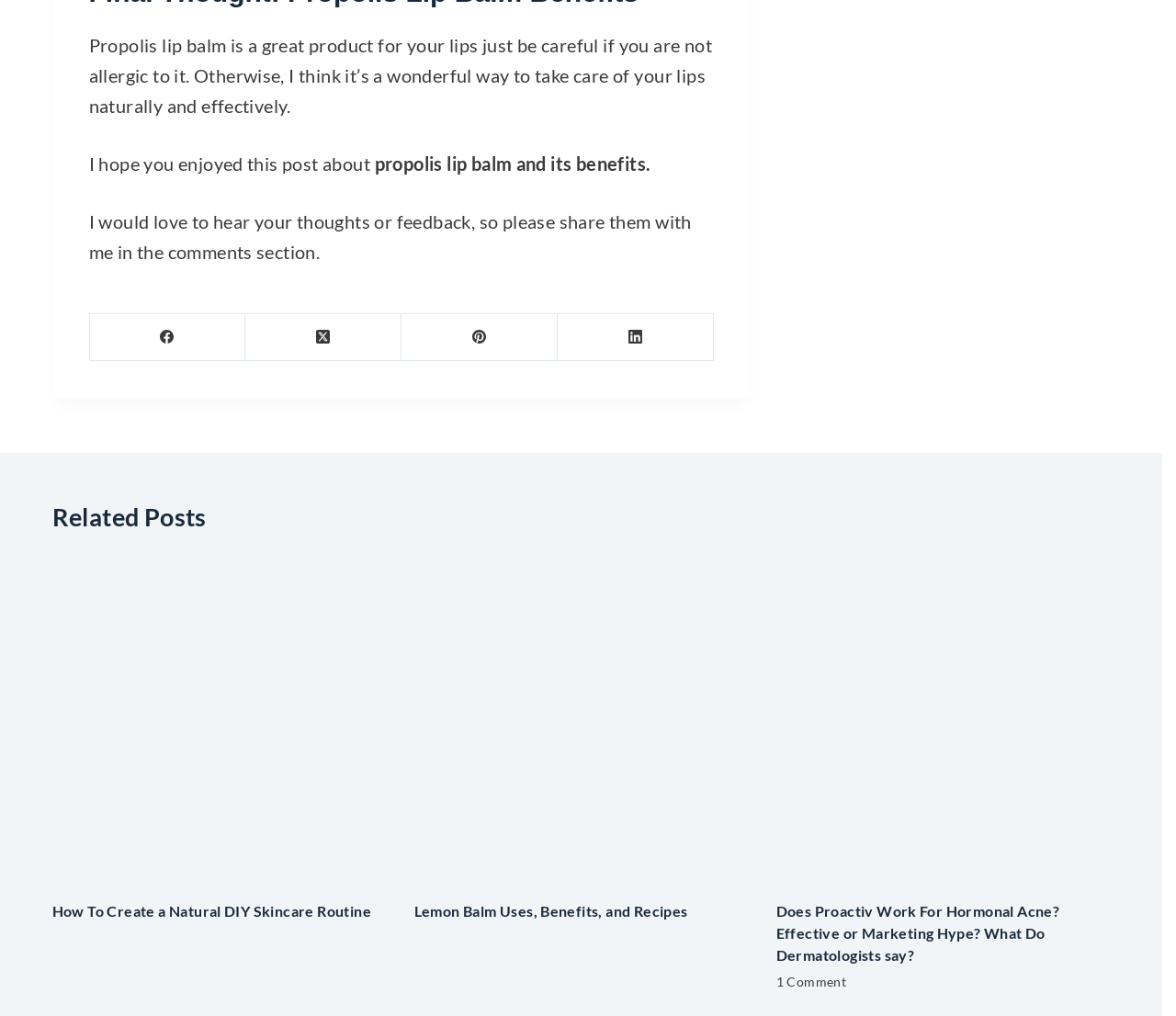Respond to the question below with a single word or phrase: What is the topic of the blog post?

Propolis lip balm